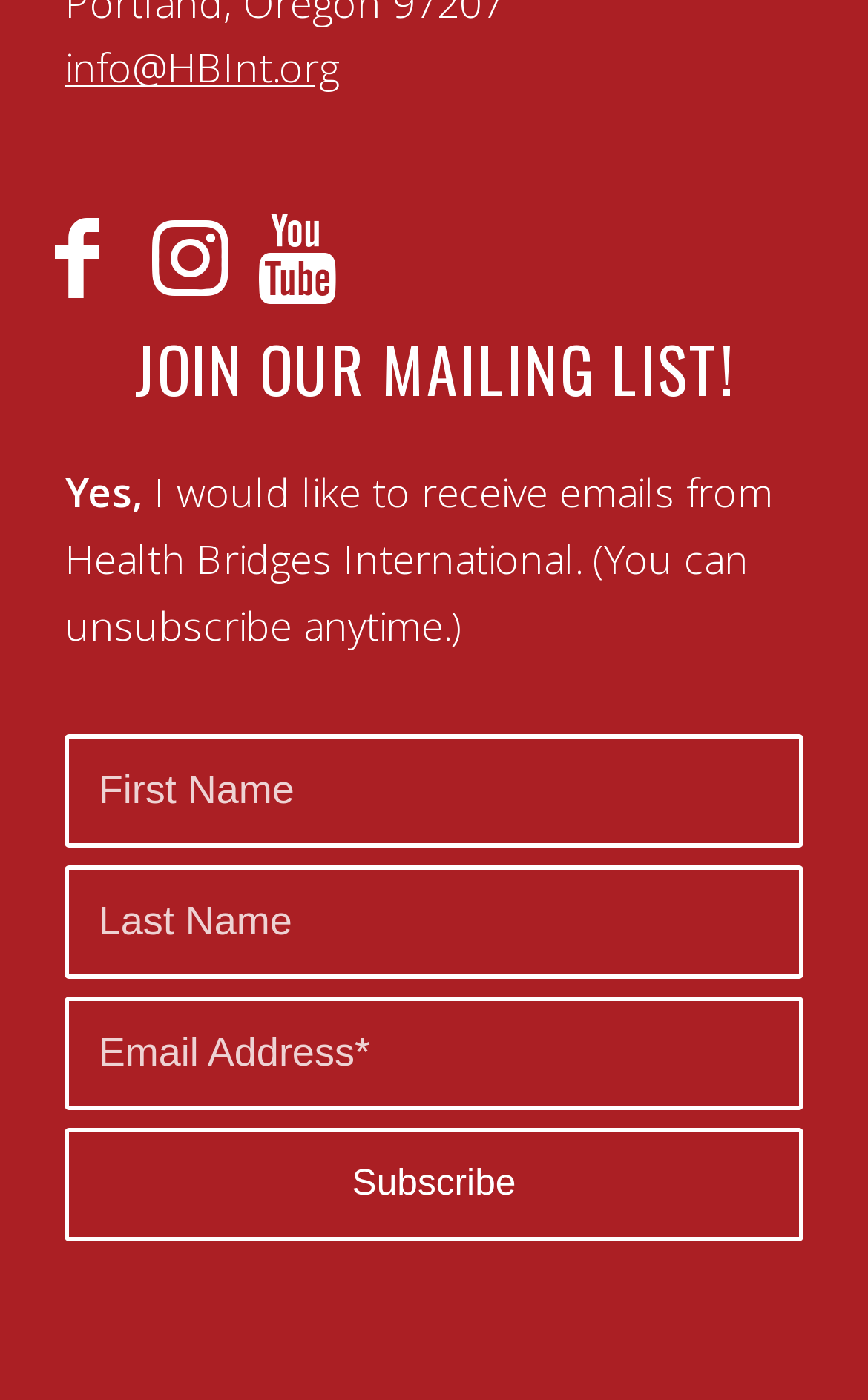Identify the bounding box of the UI component described as: "Instagram".

[0.175, 0.161, 0.249, 0.225]